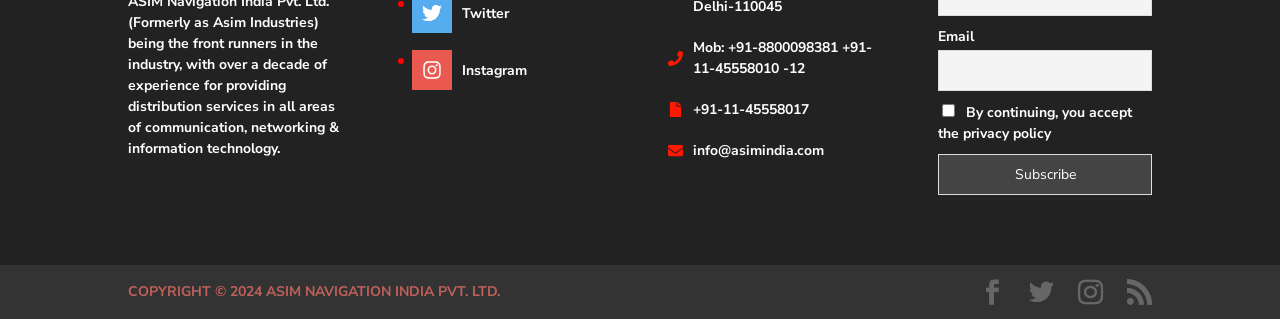Can you specify the bounding box coordinates for the region that should be clicked to fulfill this instruction: "Check the privacy policy checkbox".

[0.736, 0.326, 0.746, 0.366]